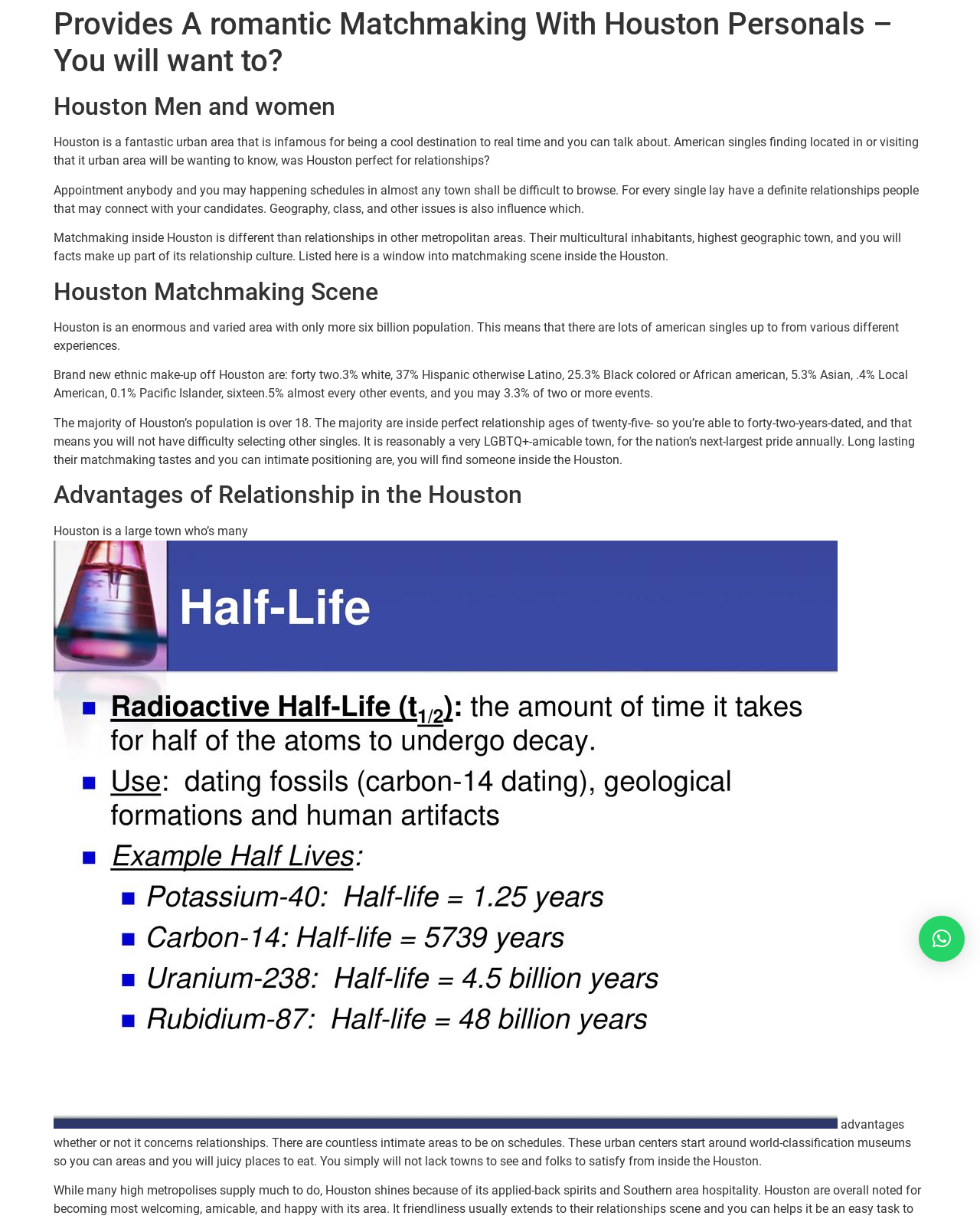What is the main topic of this webpage? Please answer the question using a single word or phrase based on the image.

Matchmaking in Houston